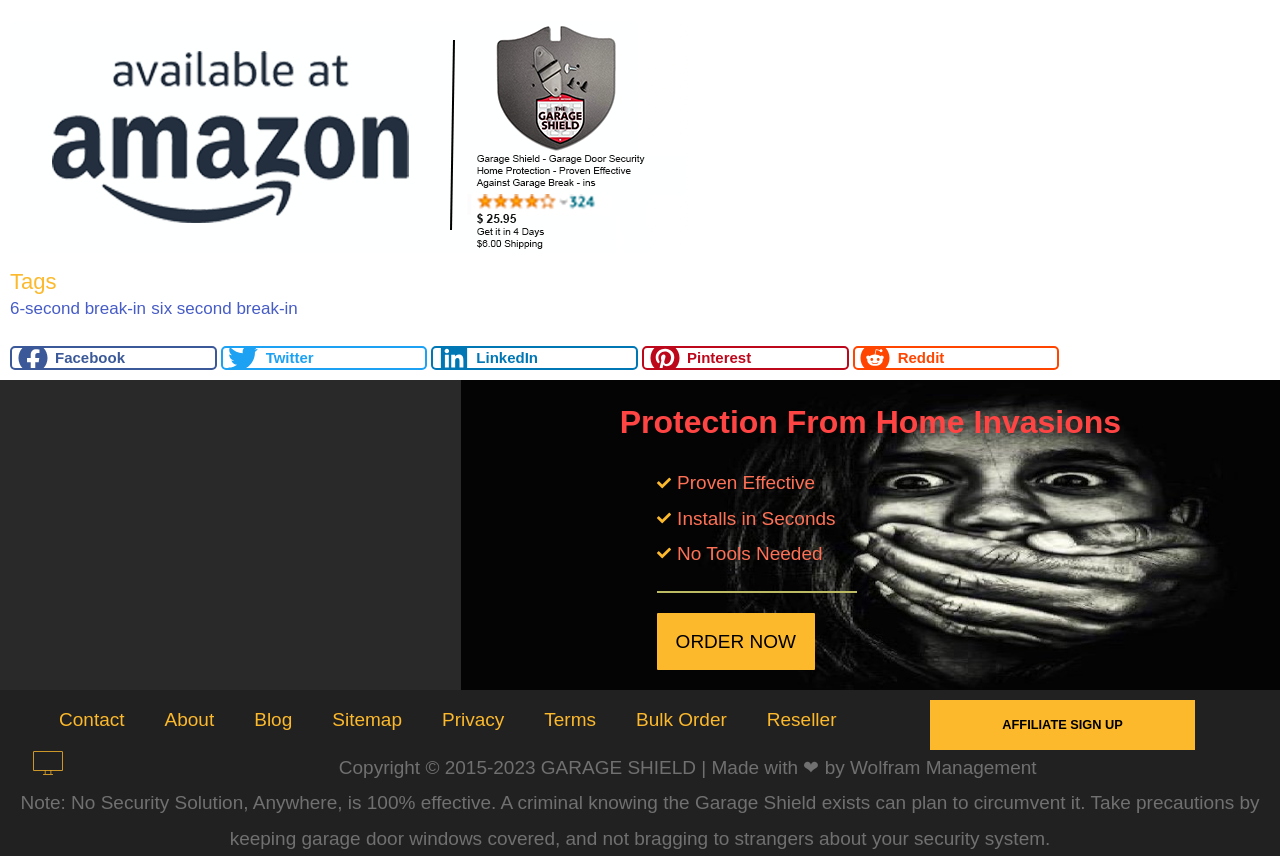Determine the bounding box coordinates for the area that should be clicked to carry out the following instruction: "Click on 'Contact'".

[0.031, 0.814, 0.113, 0.868]